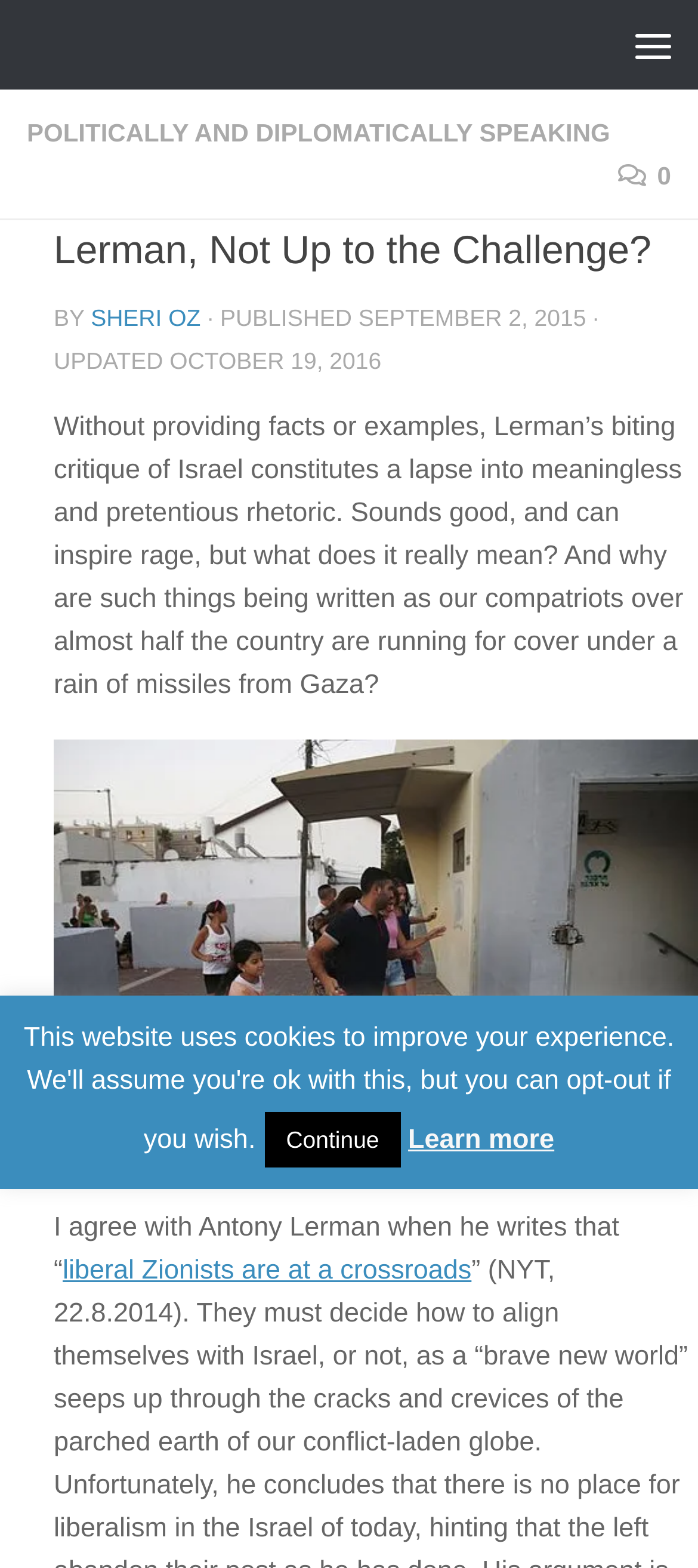Please analyze the image and give a detailed answer to the question:
What is the topic of the article?

The topic of the article can be inferred from the text, which discusses Lerman's critique of Israel and its implications.